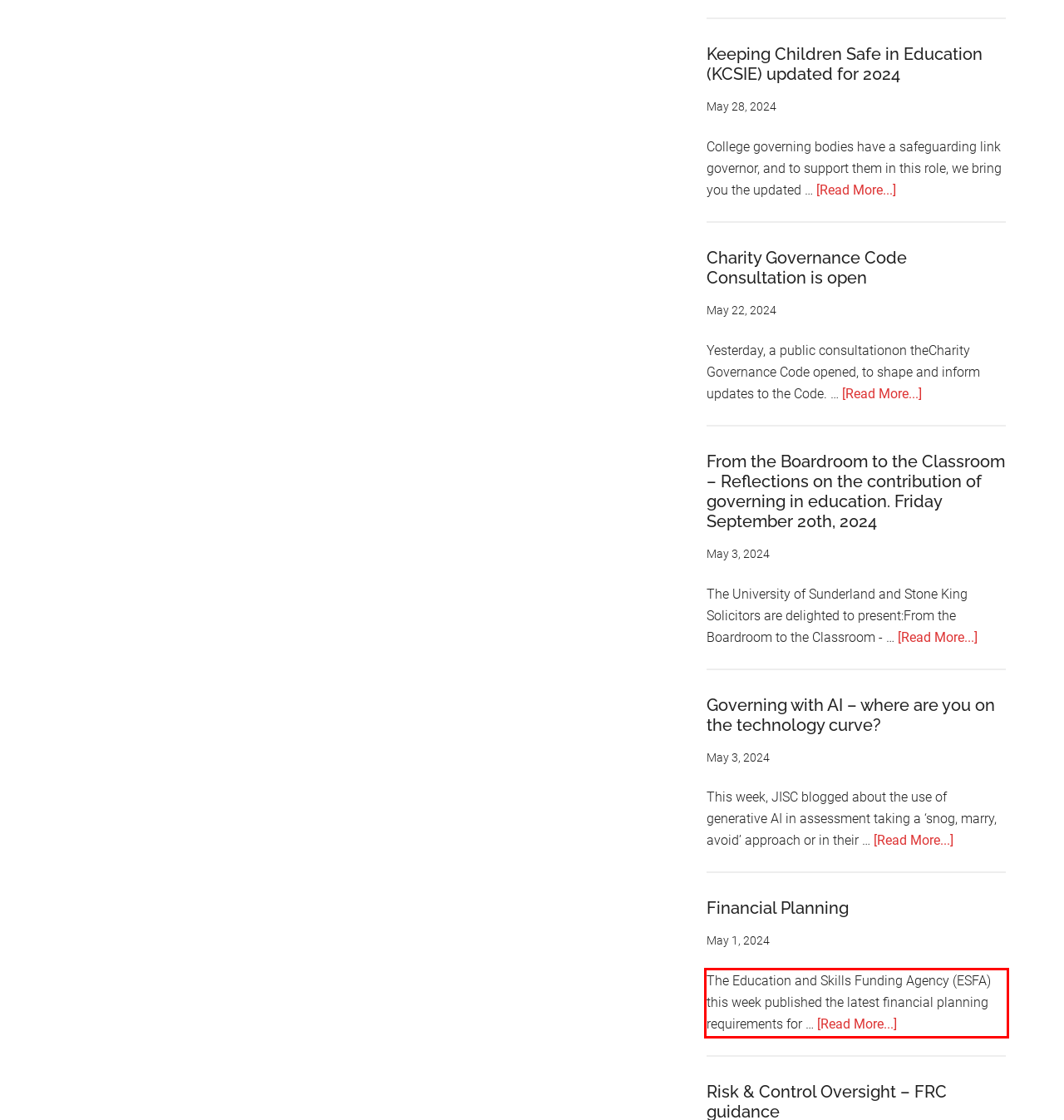Using the provided webpage screenshot, identify and read the text within the red rectangle bounding box.

The Education and Skills Funding Agency (ESFA) this week published the latest financial planning requirements for … [Read More...] about Financial Planning